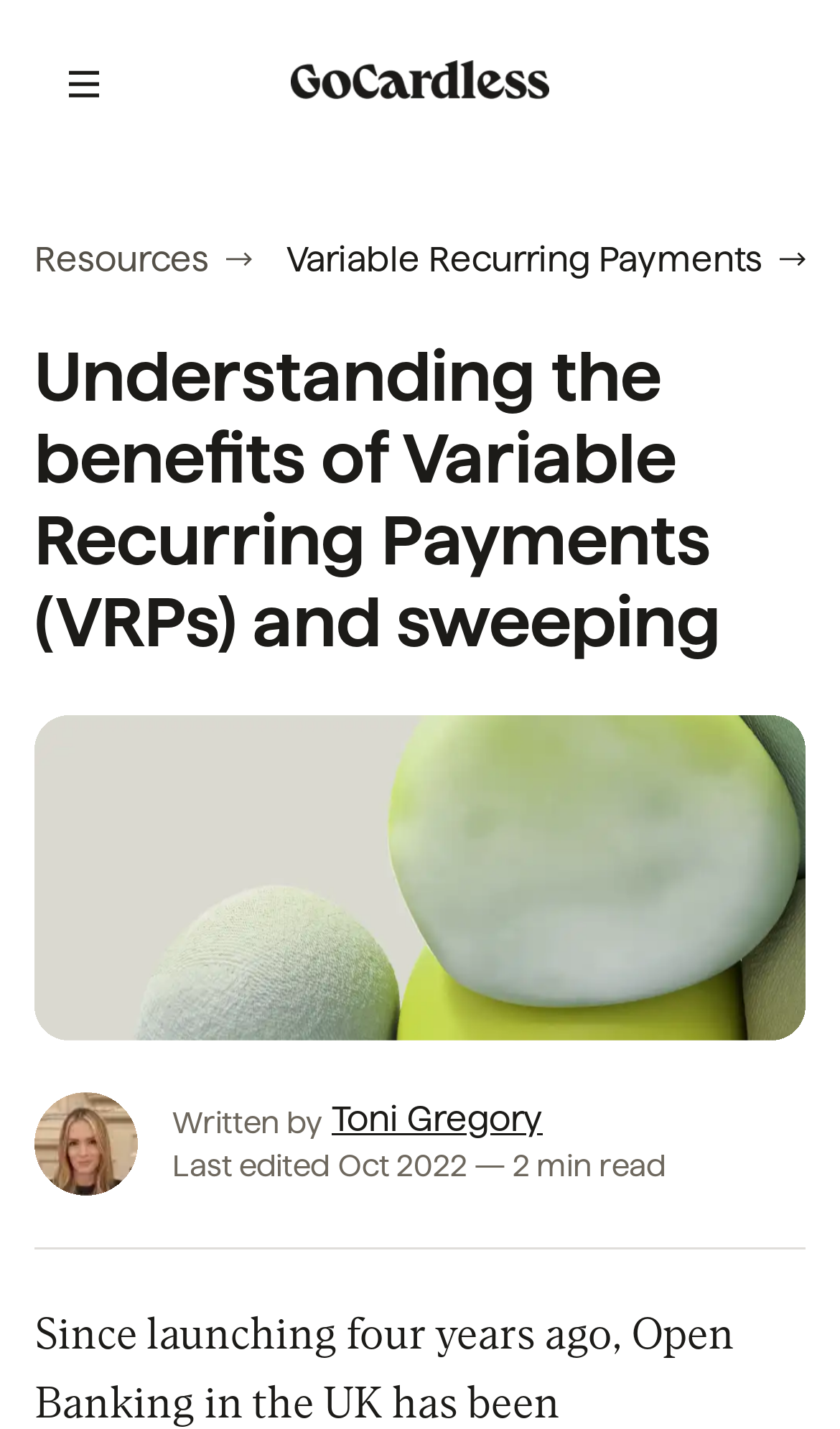Produce an extensive caption that describes everything on the webpage.

The webpage is focused on understanding the benefits of Variable Recurring Payments (VRPs) and sweeping. At the top, there is a main navigation menu with a button labeled "menu" and a static text "Open site navigation sidebar" next to it. Below the navigation menu, there is a link to the GoCardless homepage, accompanied by an image.

On the left side, there is a breadcrumb navigation section with links to "Resources" and "Variable Recurring Payments". The main content area has a heading that matches the title of the webpage, "Understanding the benefits of Variable Recurring Payments (VRPs) and sweeping". Below the heading, there is an image of Toni Gregory, the author of the article.

To the right of the image, there is a static text "Written by" followed by a button with a brief bio of Toni Gregory. Below the bio, there are three static texts: "Last edited", "Oct 2022", and "2 min read", indicating when the article was last edited and how long it takes to read.

The webpage has a total of 2 images, 5 links, 7 buttons, and 11 static texts. The elements are arranged in a hierarchical structure, with the navigation menu and breadcrumb section at the top, followed by the main content area with the heading, image, and author bio.